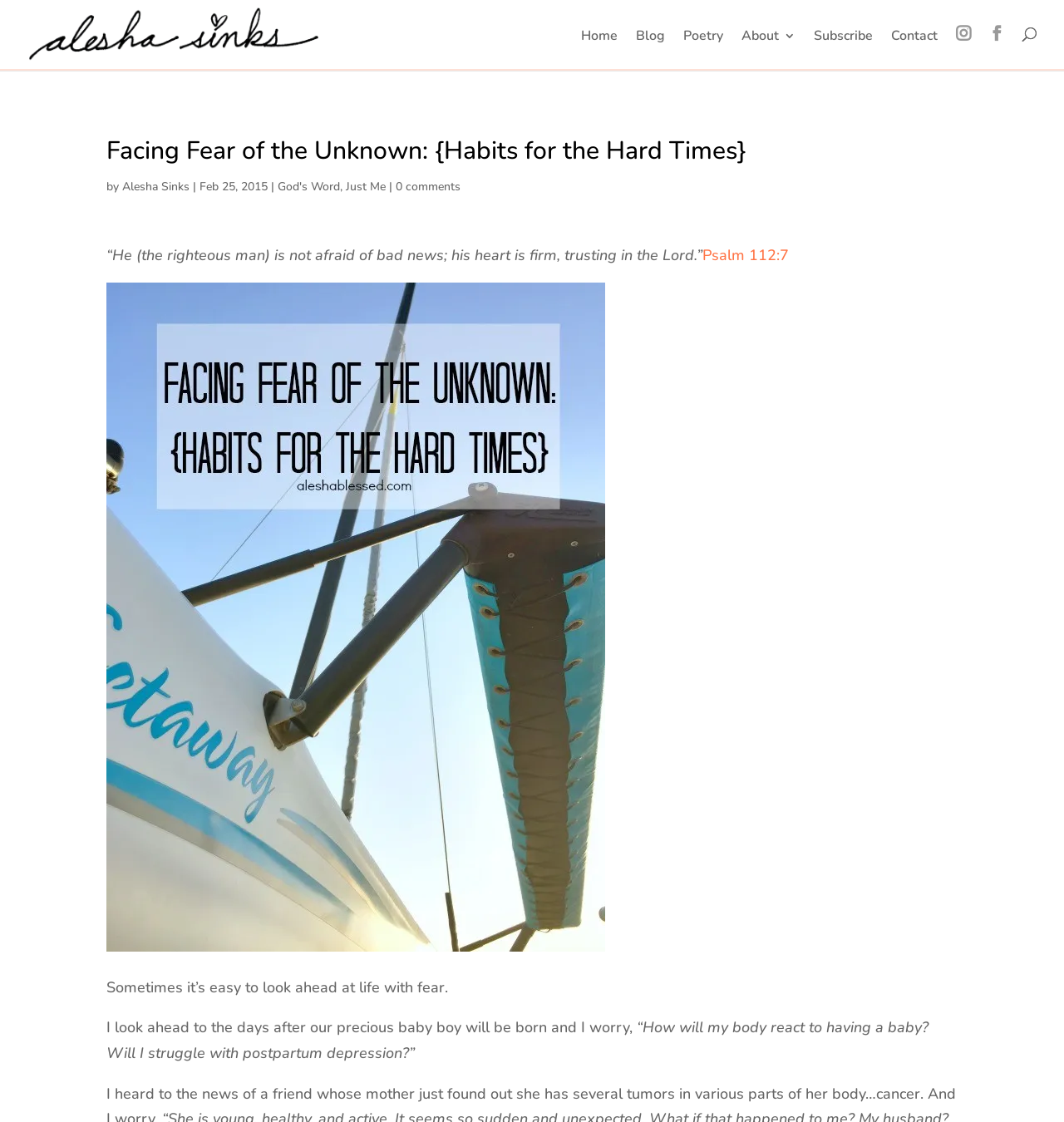Identify the bounding box for the given UI element using the description provided. Coordinates should be in the format (top-left x, top-left y, bottom-right x, bottom-right y) and must be between 0 and 1. Here is the description: https://unixgeek.com/phoenix.html

None